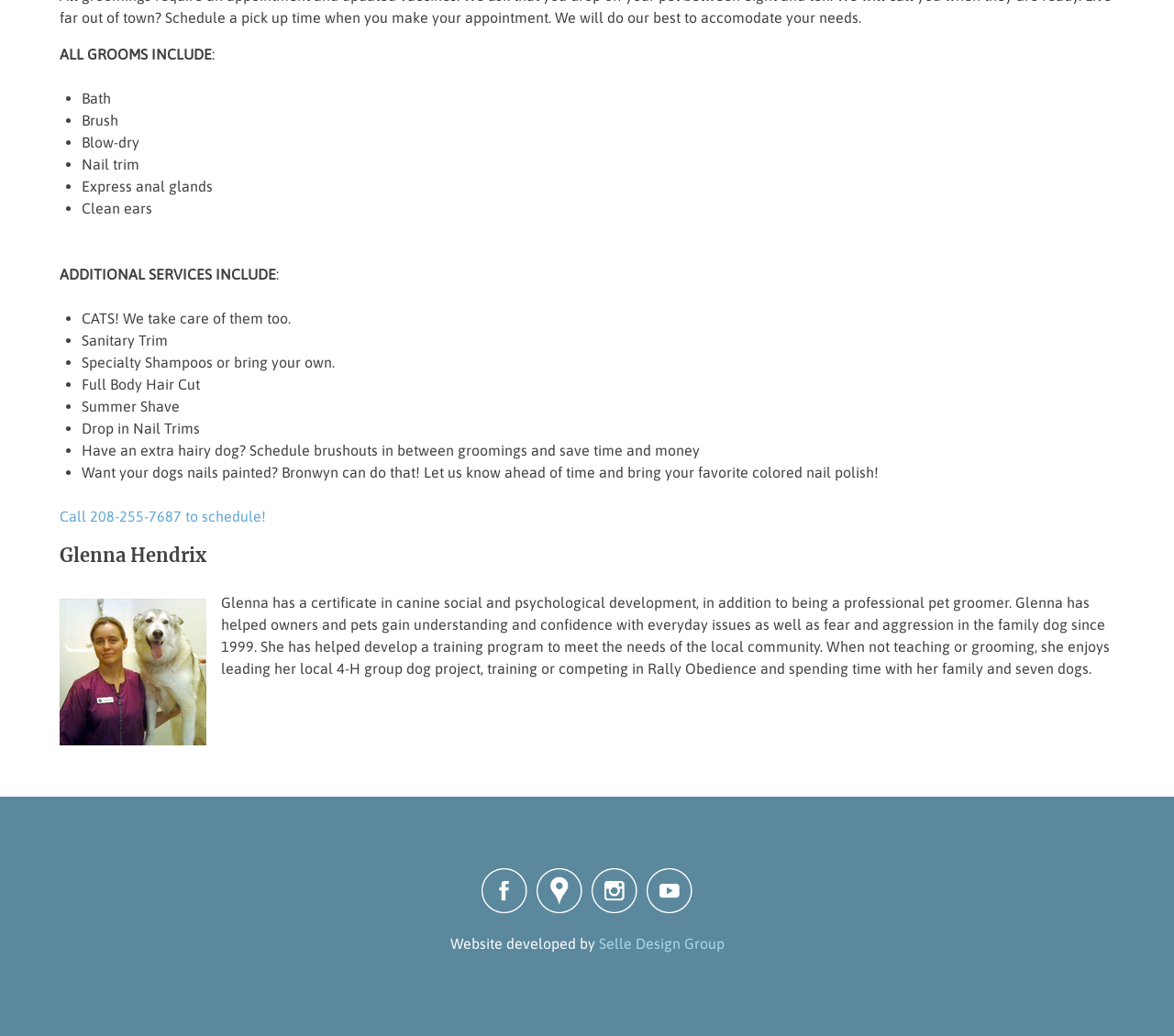Give the bounding box coordinates for the element described as: "Call 208-255-7687 to schedule!".

[0.051, 0.49, 0.227, 0.506]